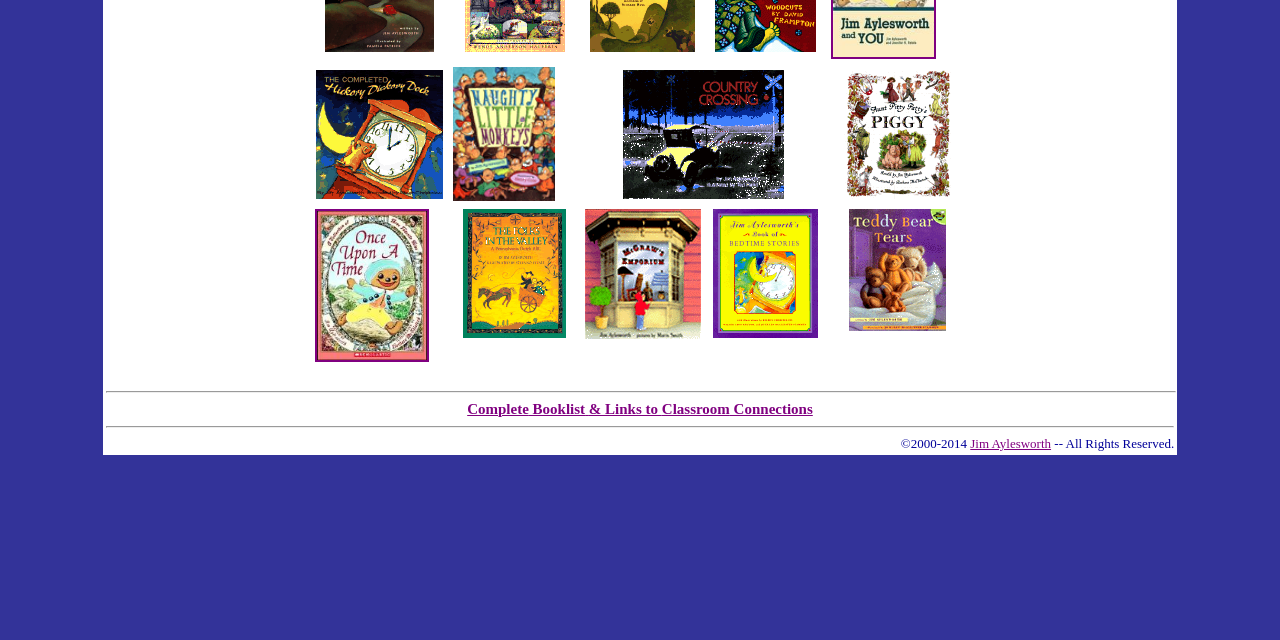Locate the UI element described by parent_node: Email aria-describedby="email-notes" name="email" in the provided webpage screenshot. Return the bounding box coordinates in the format (top-left x, top-left y, bottom-right x, bottom-right y), ensuring all values are between 0 and 1.

None